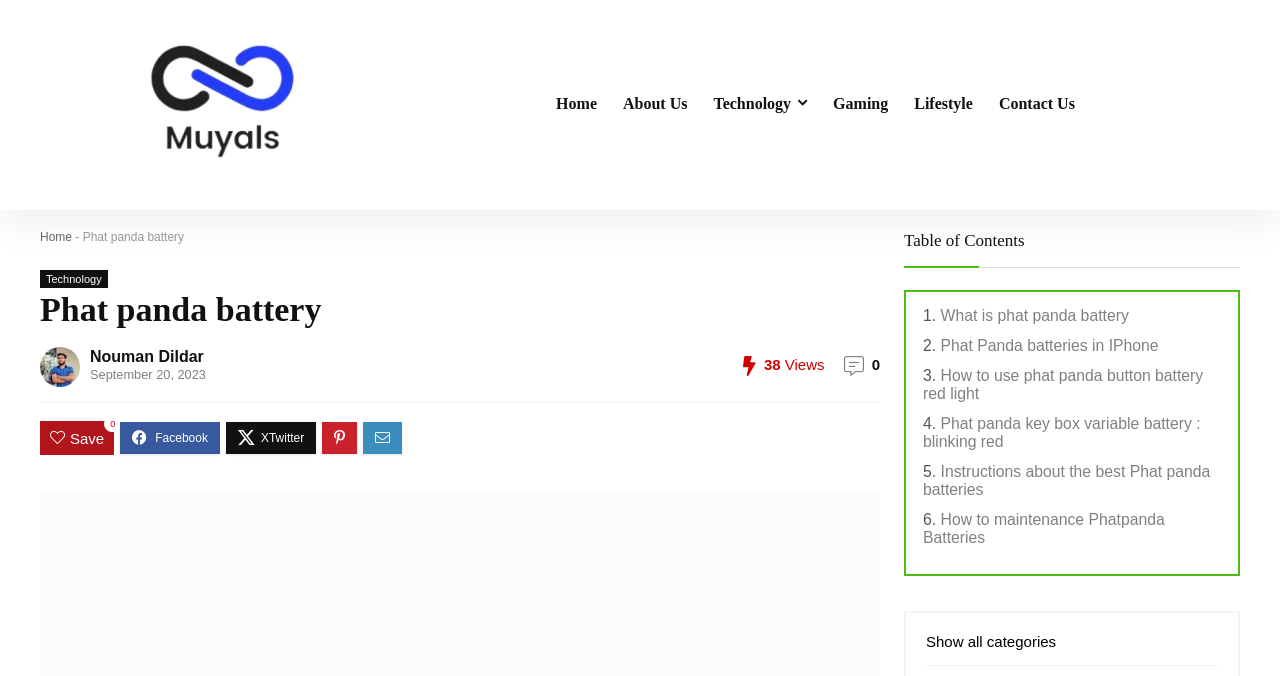Locate and provide the bounding box coordinates for the HTML element that matches this description: "Contact Us".

[0.77, 0.127, 0.85, 0.183]